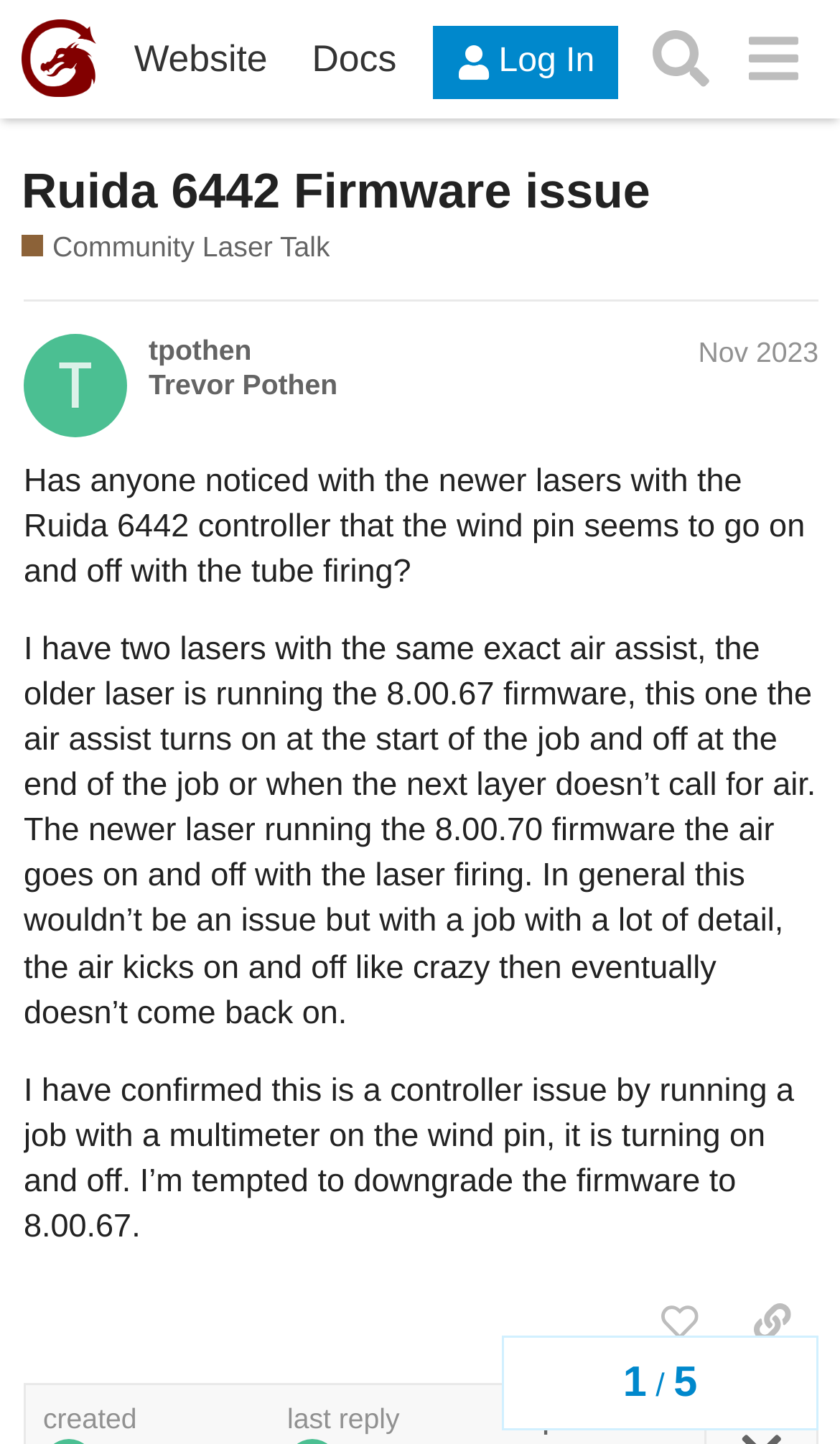Give a comprehensive overview of the webpage, including key elements.

This webpage is a forum discussion page titled "Ruida 6442 Firmware issue - Community Laser Talk - LightBurn Software Forum". At the top, there is a header section with links to "LightBurn Software Forum", "Website", "Docs", and buttons for "Log In" and "Search". 

Below the header, there is a heading that displays the title of the discussion, "Ruida 6442 Firmware issue". Next to it, there is a link to "Community Laser Talk", which has a description that explains it as a community discussion area for laser-related topics.

The main content of the page is a post from a user, "Trevor Pothen", dated "Nov 13, 2023 1:41 pm". The post consists of three paragraphs of text, where the user describes an issue with their laser machine's wind pin turning on and off with the tube firing, and how they have confirmed it to be a controller issue. 

At the bottom of the post, there are buttons to "like" the post, copy a link to the post, and a text that indicates when the post was created. On the right side of the page, there is a navigation section that displays the topic progress, showing the user's progress through the discussion.